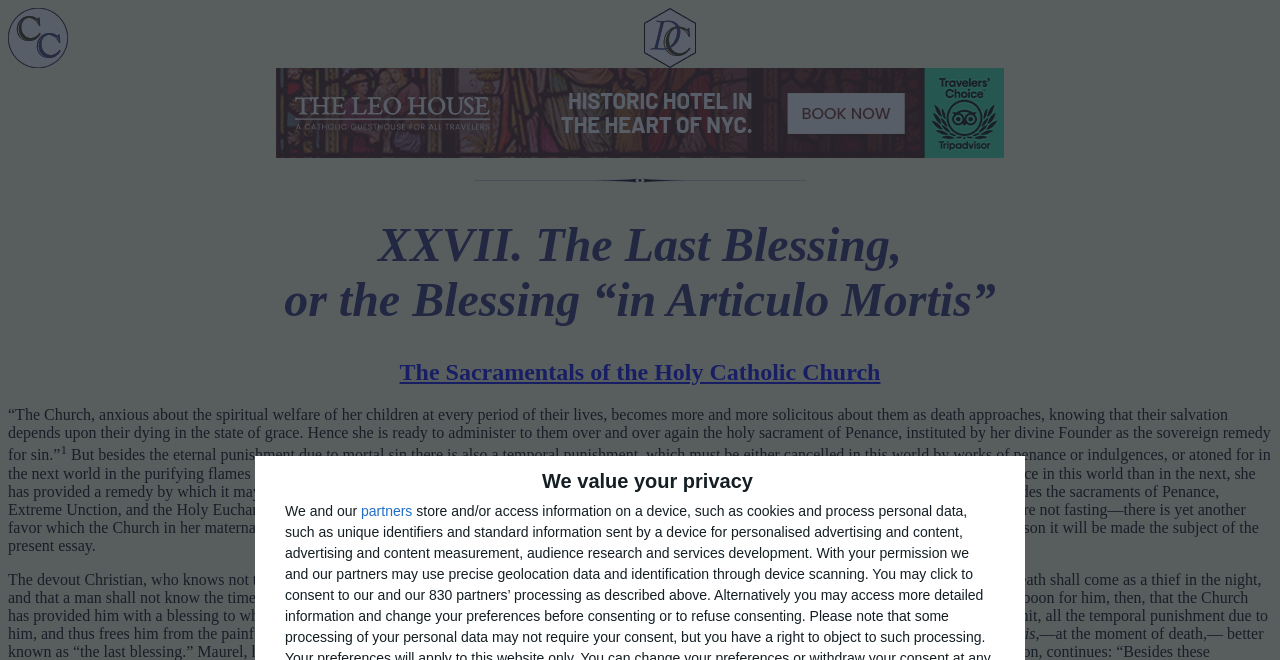Identify and provide the text of the main header on the webpage.

XXVII. The Last Blessing,
or the Blessing “in Articulo Mortis”